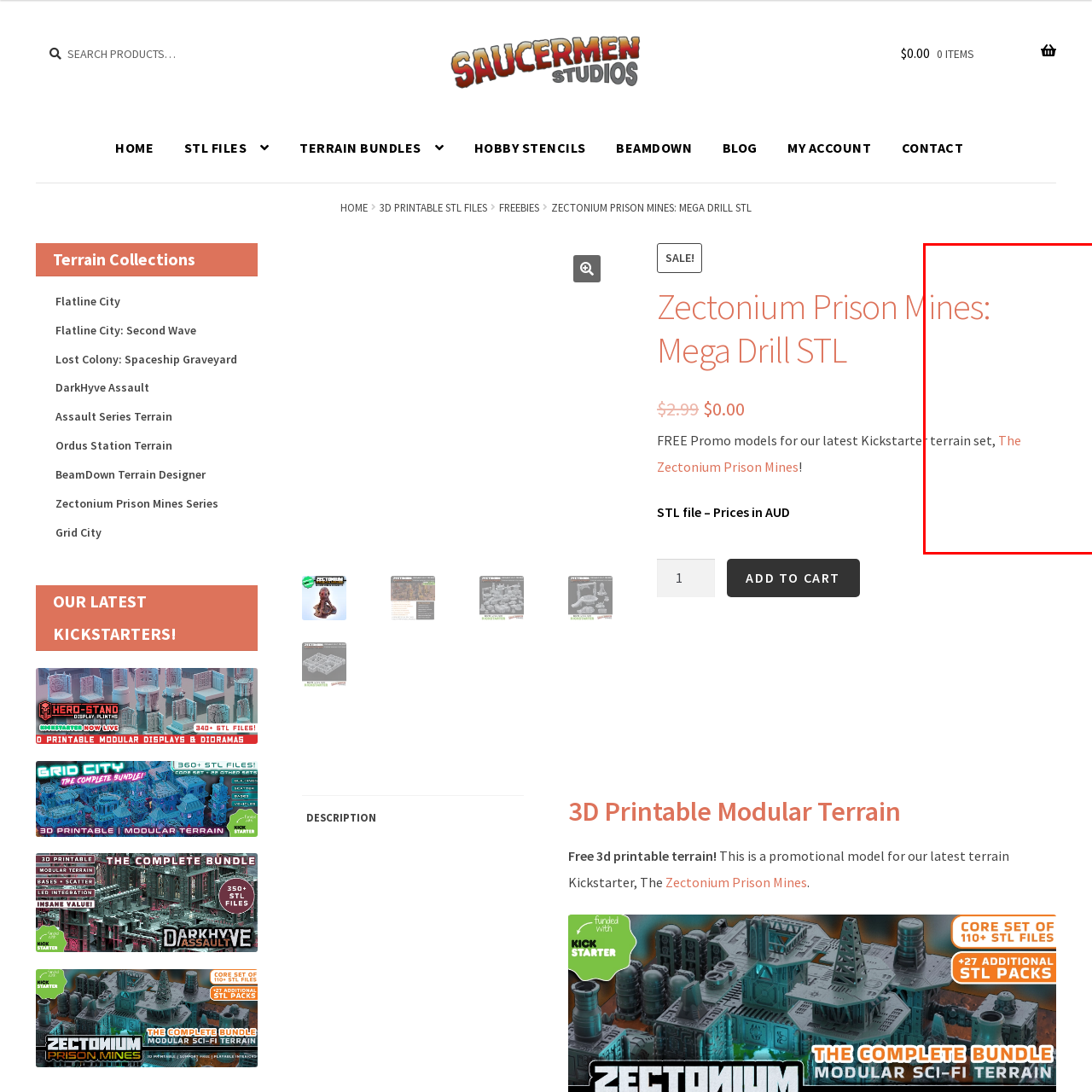Describe extensively the contents of the image within the red-bordered area.

The image features promotional text related to the "Zectonium Prison Mines" terrain set, highlighting its availability as a free 3D printable model. The text emphasizes that this model is part of a promotional effort for their latest Kickstarter campaign. The catchy phrase implies excitement for the new set, encouraging potential customers to explore it further. The design is visually striking and aims to attract users interested in tabletop gaming and model terrain creation, inviting them to engage with the content.